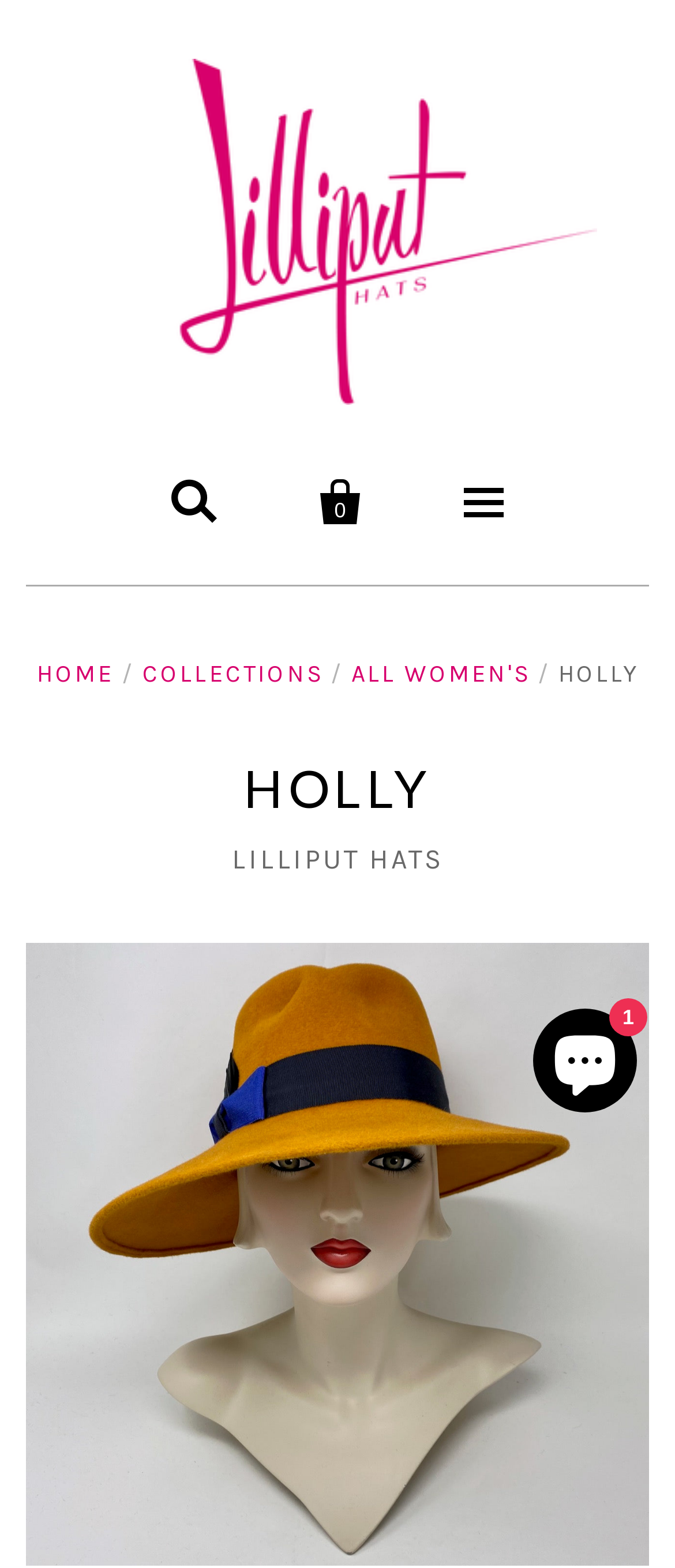Using the element description provided, determine the bounding box coordinates in the format (top-left x, top-left y, bottom-right x, bottom-right y). Ensure that all values are floating point numbers between 0 and 1. Element description: Fall / Winter

[0.0, 0.899, 1.0, 0.958]